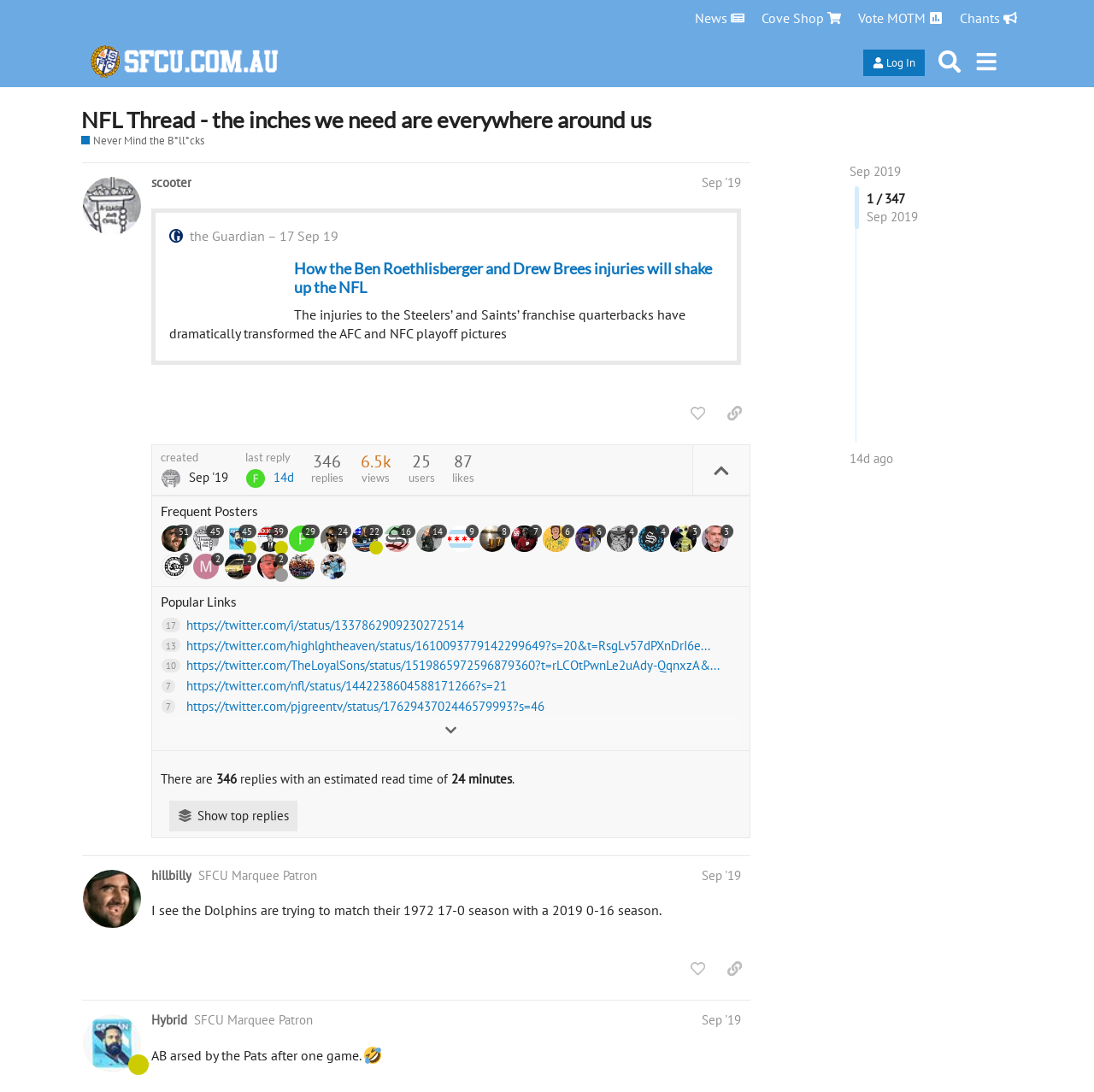For the element described, predict the bounding box coordinates as (top-left x, top-left y, bottom-right x, bottom-right y). All values should be between 0 and 1. Element description: Never Mind the B*ll*cks

[0.074, 0.122, 0.187, 0.137]